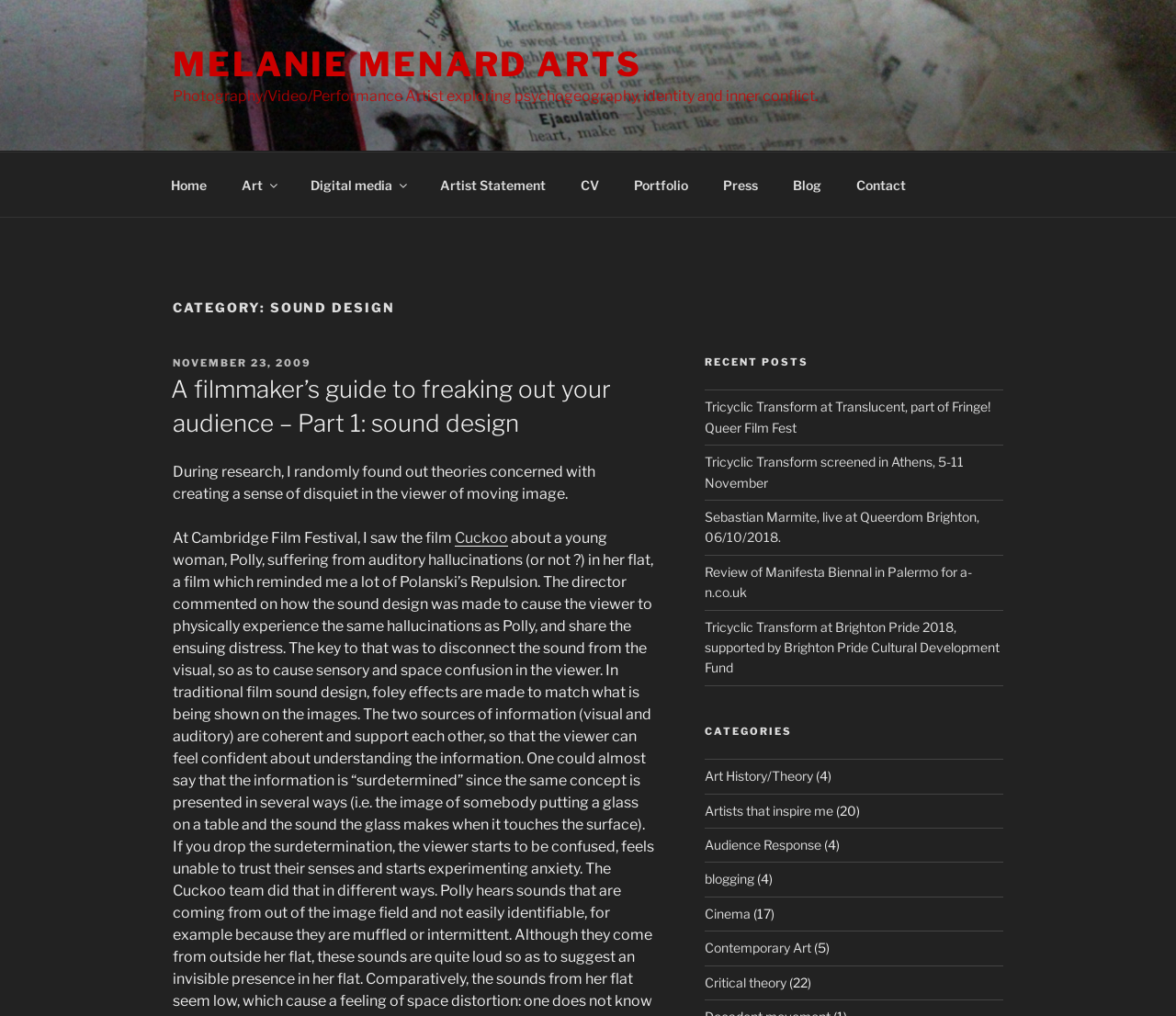Summarize the contents and layout of the webpage in detail.

The webpage is about Melanie Menard Arts, a photography, video, and performance artist who explores psychogeography, identity, and inner conflict. At the top, there is a link to "MELANIE MENARD ARTS" and a brief description of the artist's work. Below this, there is a top menu with links to various sections of the website, including "Home", "Art", "Digital media", "Artist Statement", "CV", "Portfolio", "Press", "Blog", and "Contact".

The main content of the page is divided into three sections. The first section is headed "CATEGORY: SOUND DESIGN" and features a blog post titled "A filmmaker’s guide to freaking out your audience – Part 1: sound design". The post discusses the artist's research on creating a sense of disquiet in the viewer of moving images and mentions a film festival.

The second section is headed "RECENT POSTS" and lists four recent blog posts with links to each. The posts are about the artist's work, including screenings and reviews.

The third section is headed "CATEGORIES" and lists various categories related to art, including "Art History/Theory", "Artists that inspire me", "Audience Response", "blogging", "Cinema", "Contemporary Art", and "Critical theory". Each category has a link and a number in parentheses, indicating the number of posts in that category.